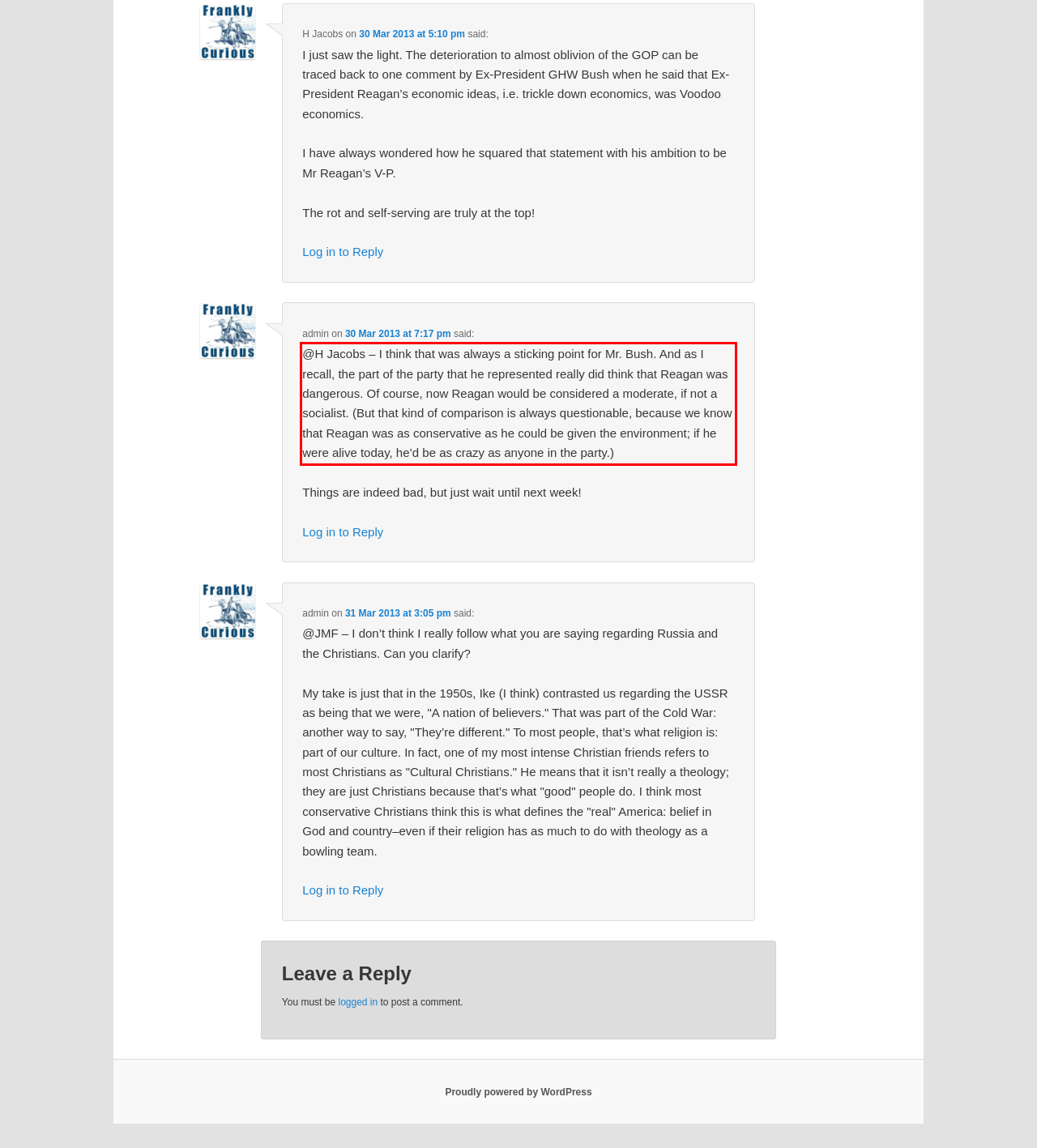Please use OCR to extract the text content from the red bounding box in the provided webpage screenshot.

@H Jacobs – I think that was always a sticking point for Mr. Bush. And as I recall, the part of the party that he represented really did think that Reagan was dangerous. Of course, now Reagan would be considered a moderate, if not a socialist. (But that kind of comparison is always questionable, because we know that Reagan was as conservative as he could be given the environment; if he were alive today, he’d be as crazy as anyone in the party.)